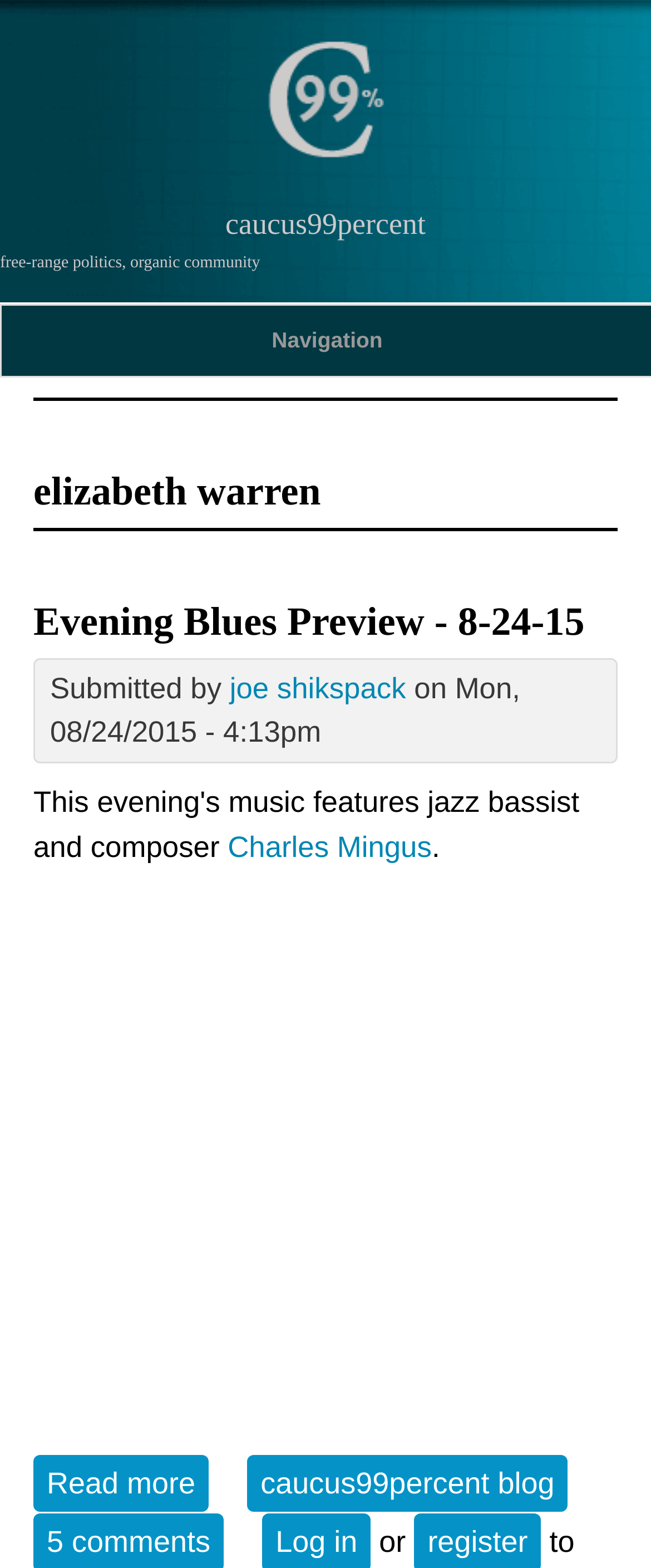Bounding box coordinates are specified in the format (top-left x, top-left y, bottom-right x, bottom-right y). All values are floating point numbers bounded between 0 and 1. Please provide the bounding box coordinate of the region this sentence describes: Evening Blues Preview - 8-24-15

[0.051, 0.383, 0.898, 0.411]